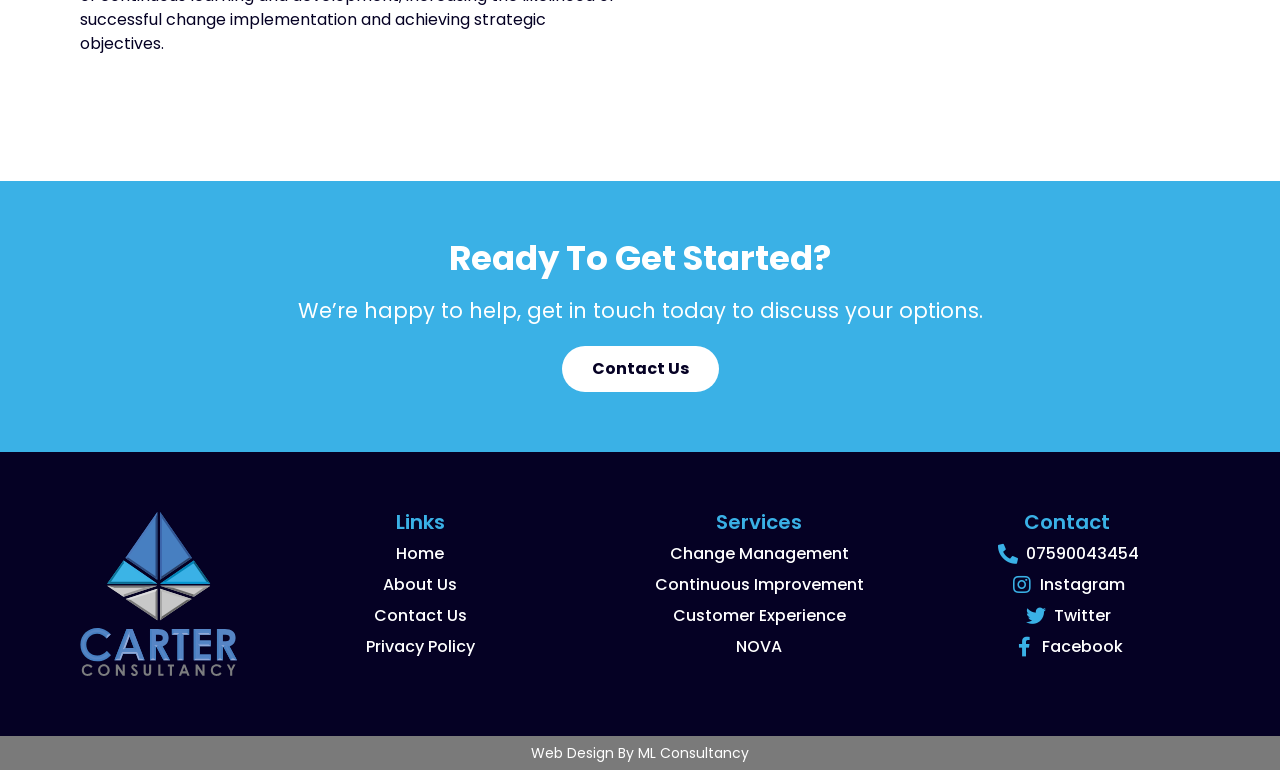Given the element description: "January 24, 2016June 10, 2023", predict the bounding box coordinates of this UI element. The coordinates must be four float numbers between 0 and 1, given as [left, top, right, bottom].

None